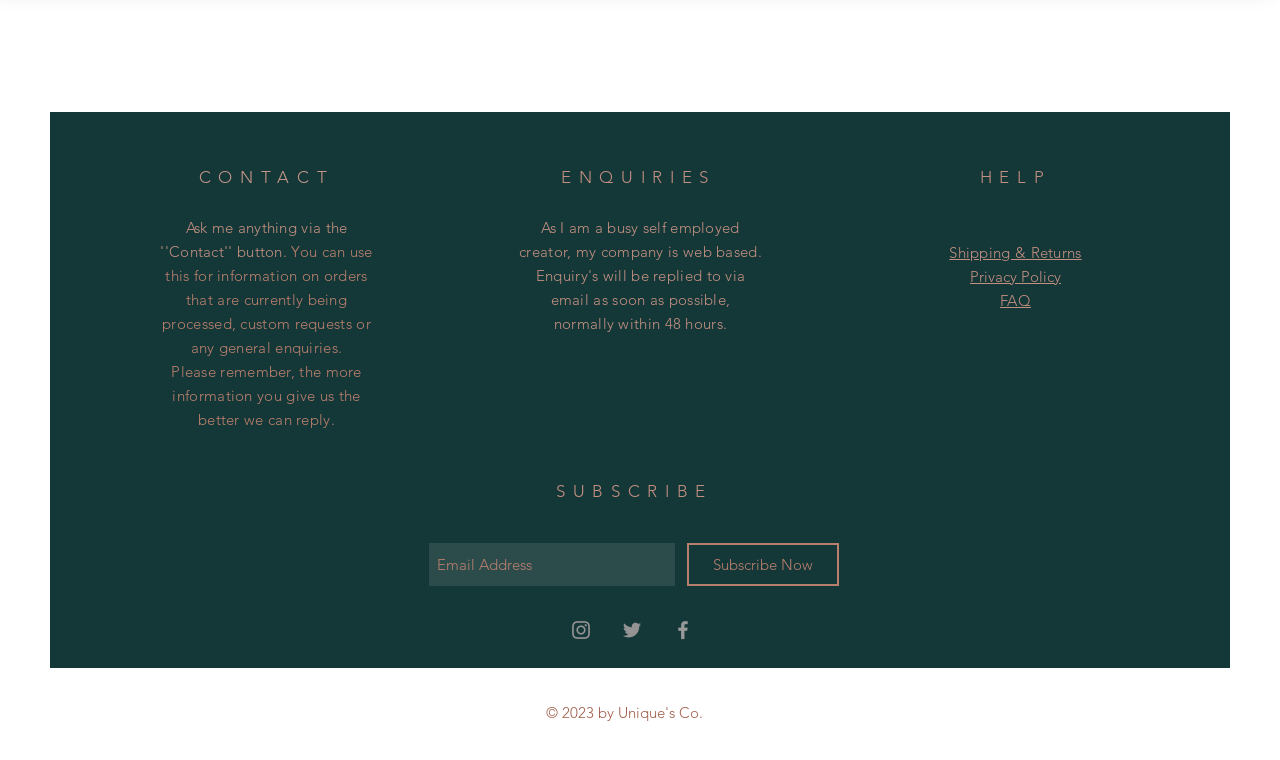Show the bounding box coordinates of the region that should be clicked to follow the instruction: "Visit Instagram."

[0.445, 0.813, 0.463, 0.845]